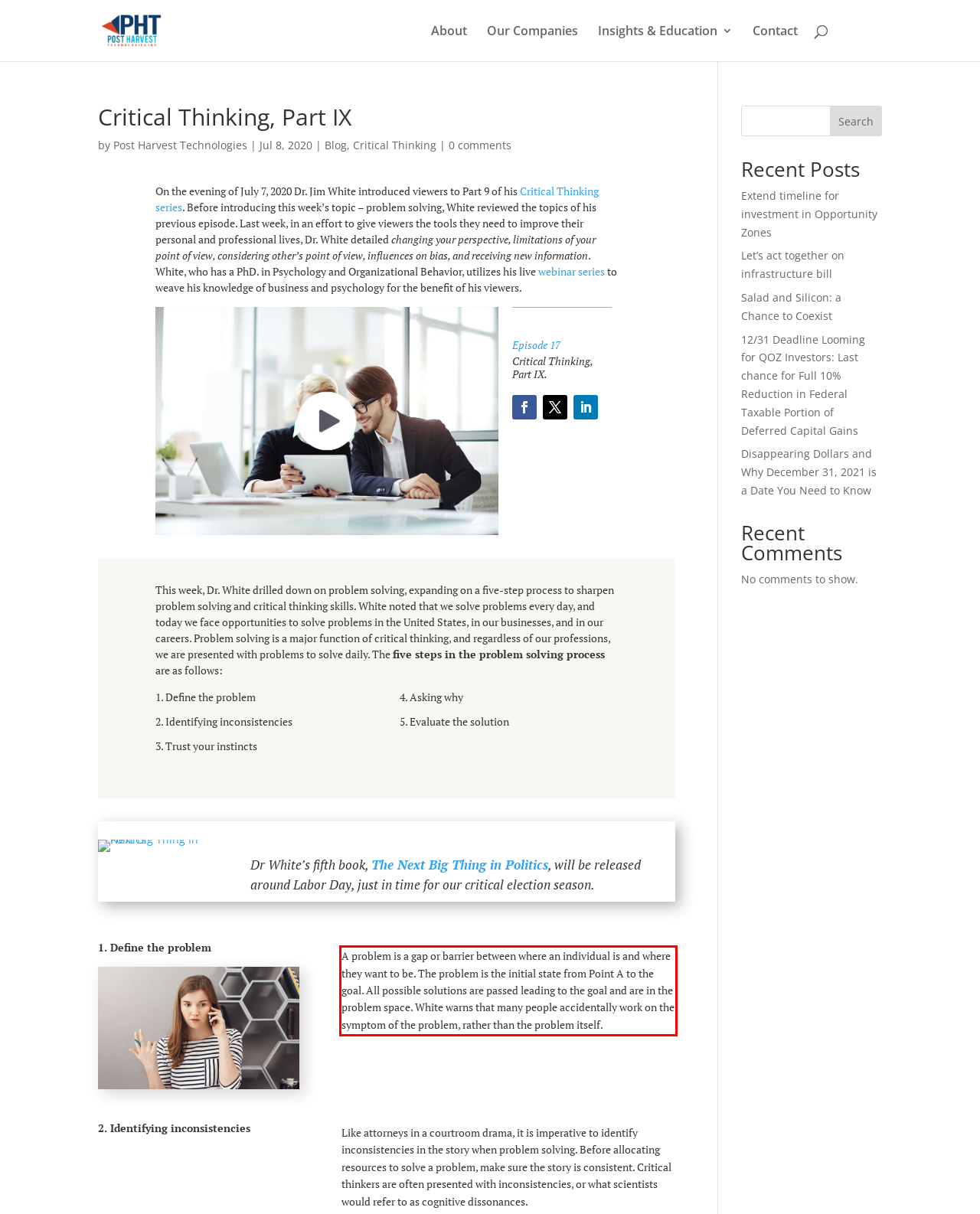Look at the provided screenshot of the webpage and perform OCR on the text within the red bounding box.

A problem is a gap or barrier between where an individual is and where they want to be. The problem is the initial state from Point A to the goal. All possible solutions are passed leading to the goal and are in the problem space. White warns that many people accidentally work on the symptom of the problem, rather than the problem itself.